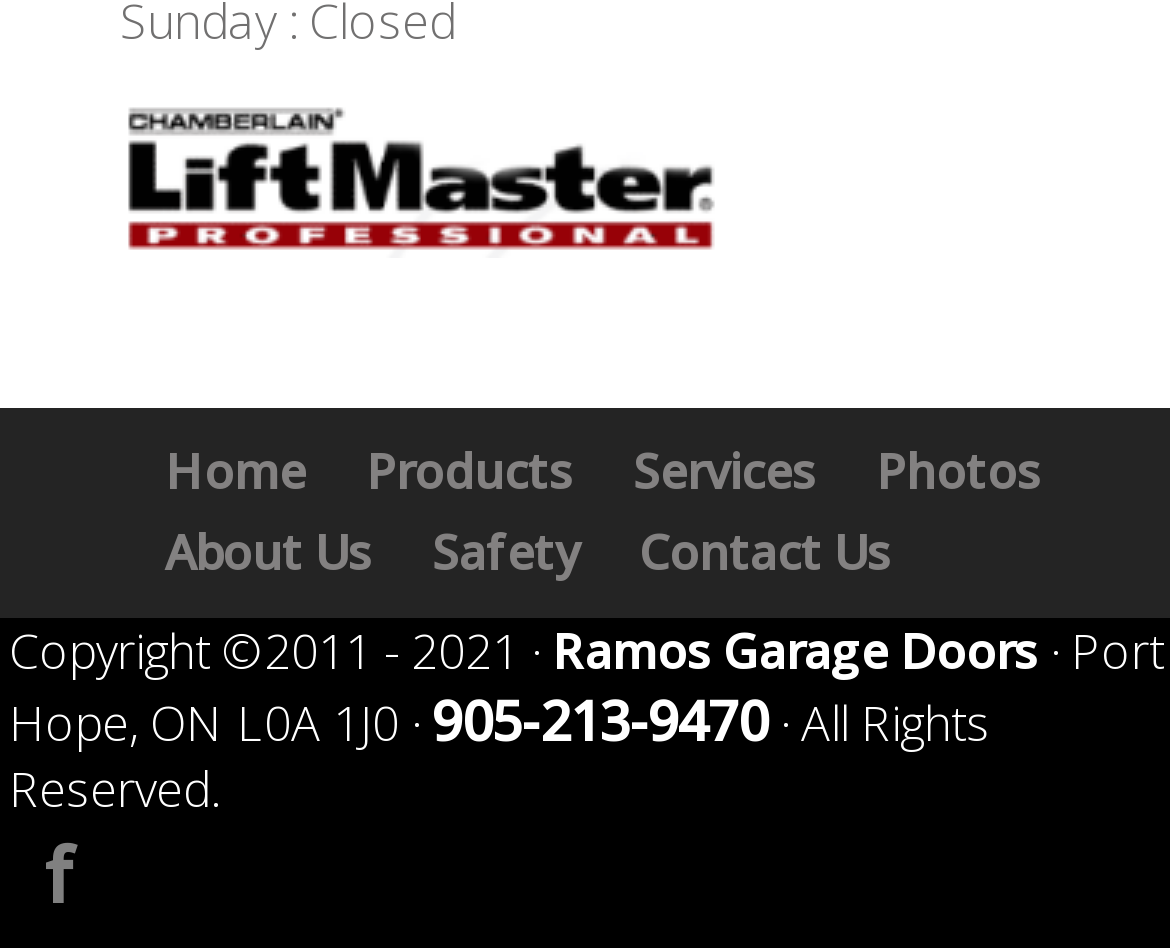Identify the bounding box coordinates of the element to click to follow this instruction: 'Visit the 'Inspiration' page'. Ensure the coordinates are four float values between 0 and 1, provided as [left, top, right, bottom].

None